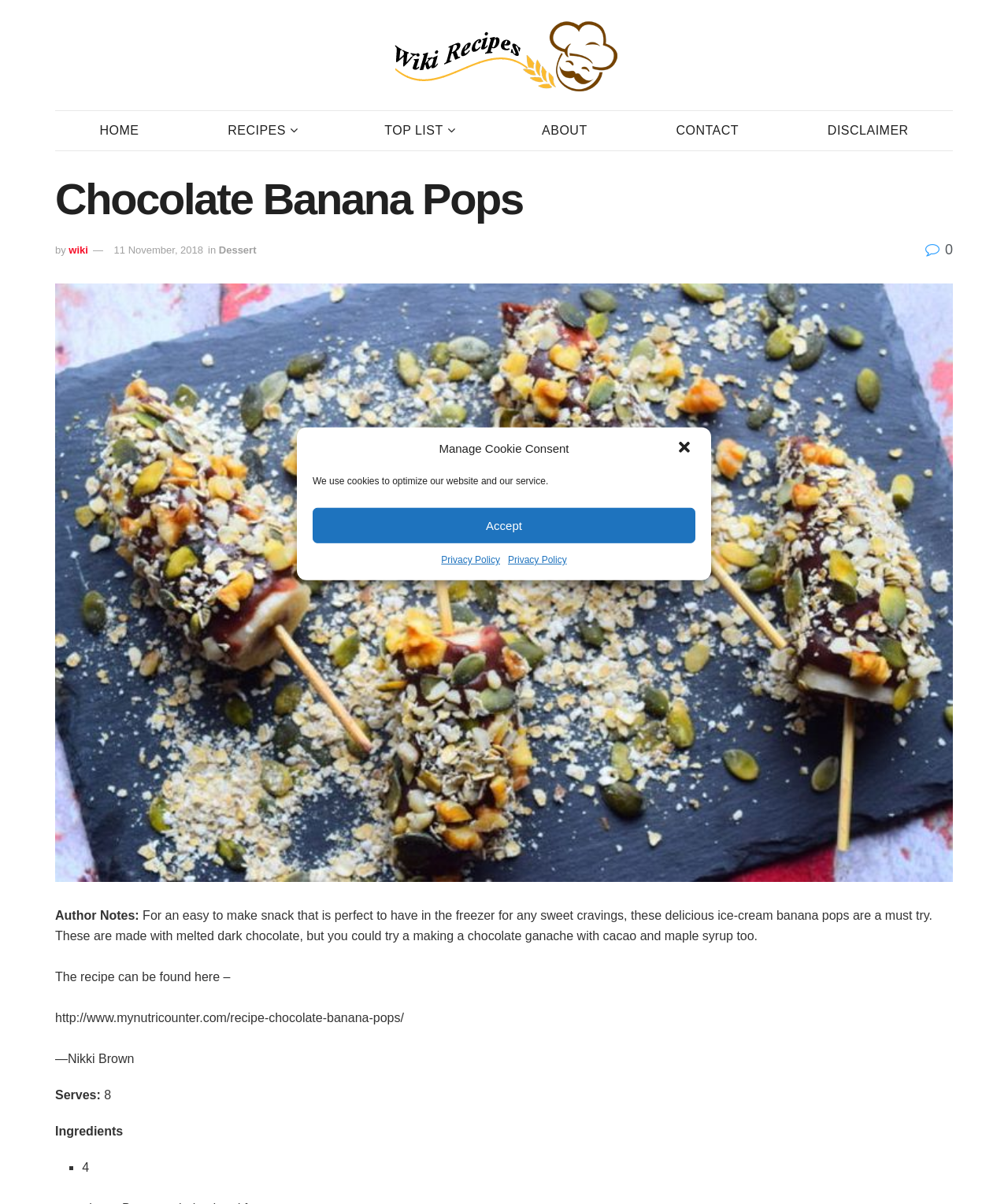Please identify the bounding box coordinates for the region that you need to click to follow this instruction: "Read Chocolate Banana Pops recipe".

[0.055, 0.236, 0.945, 0.733]